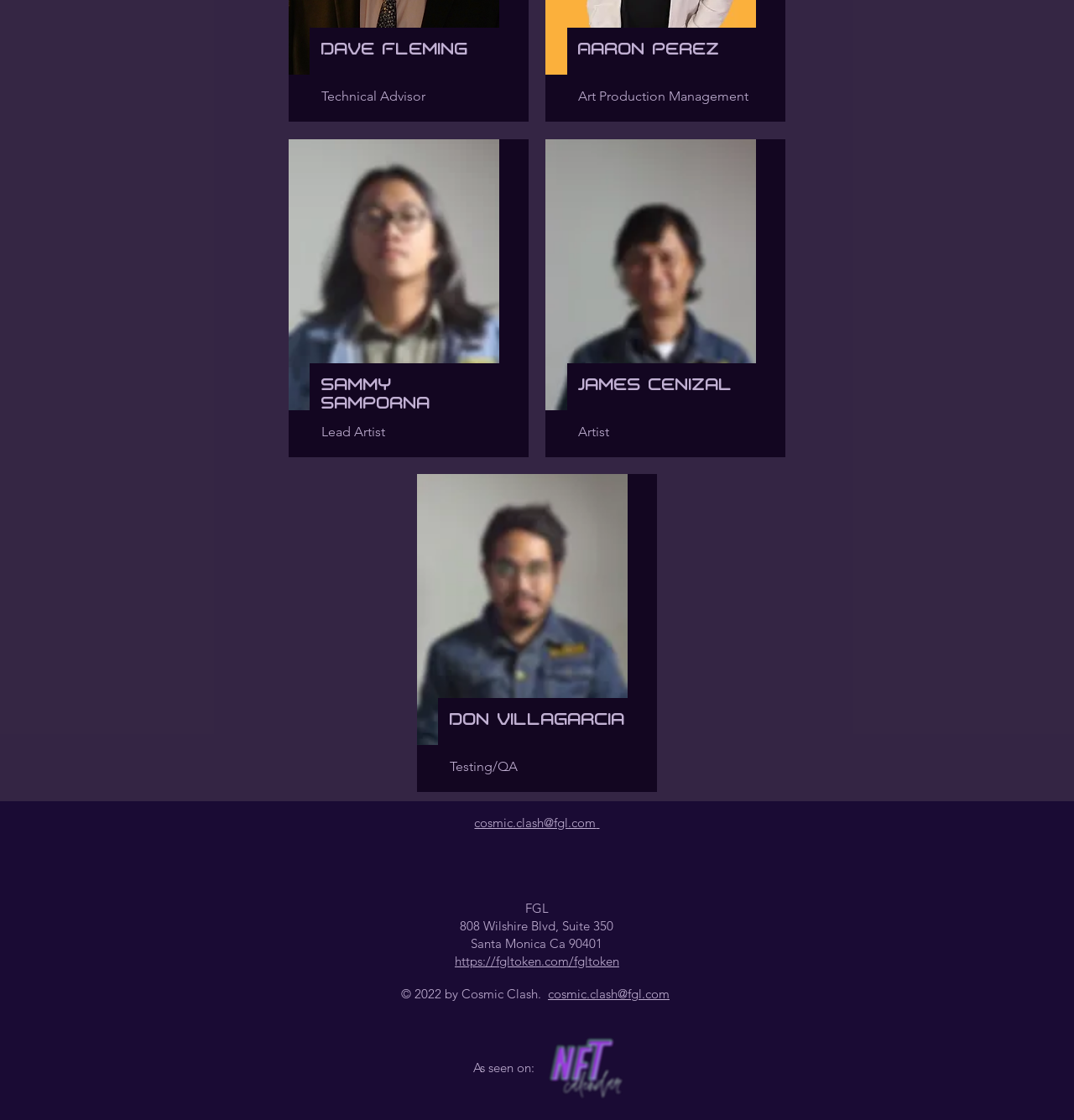Please find the bounding box for the following UI element description. Provide the coordinates in (top-left x, top-left y, bottom-right x, bottom-right y) format, with values between 0 and 1: aria-label="telegram-icon"

[0.485, 0.761, 0.515, 0.79]